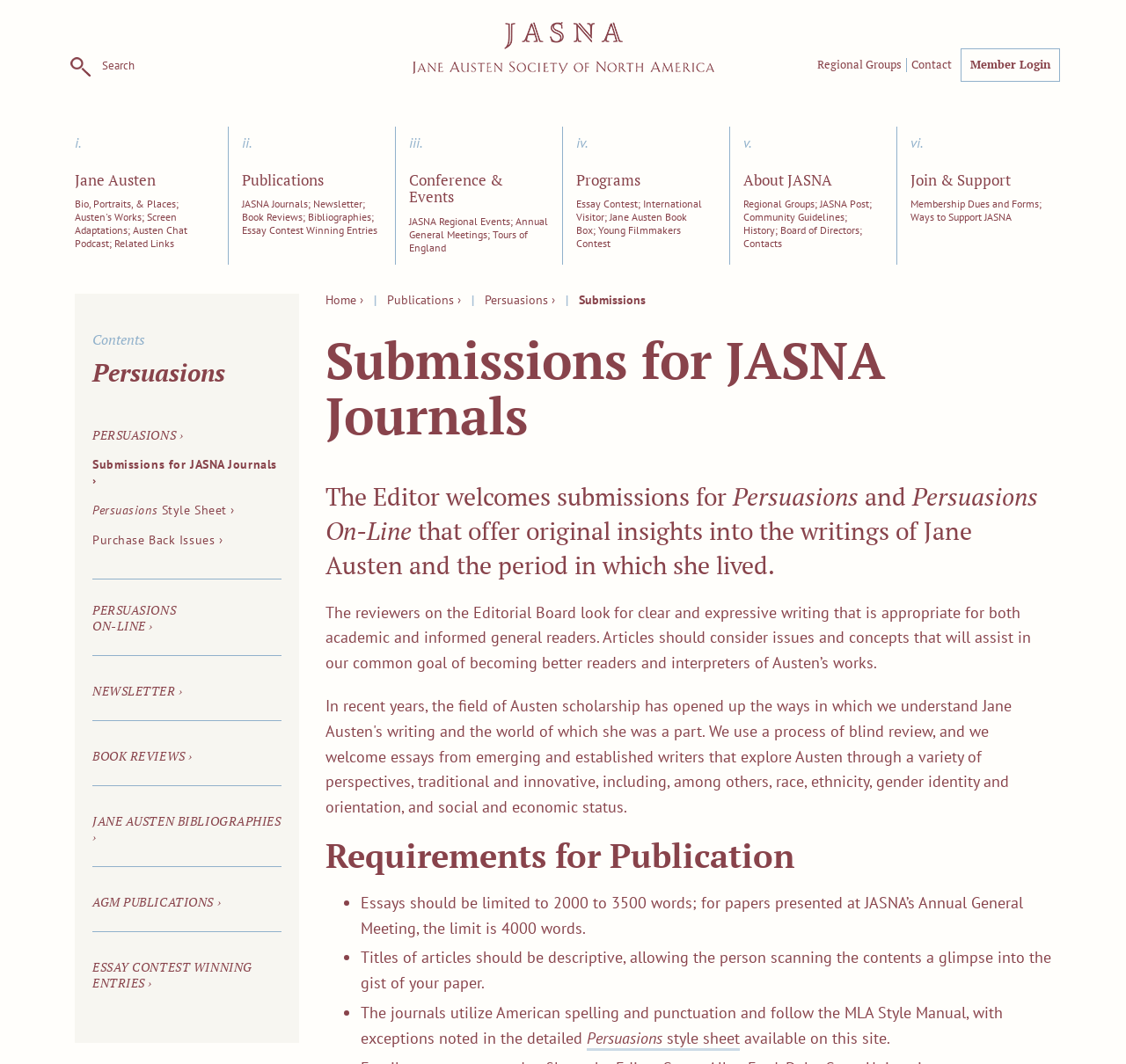Please locate the bounding box coordinates of the element that needs to be clicked to achieve the following instruction: "Go to Regional Groups". The coordinates should be four float numbers between 0 and 1, i.e., [left, top, right, bottom].

[0.726, 0.055, 0.801, 0.067]